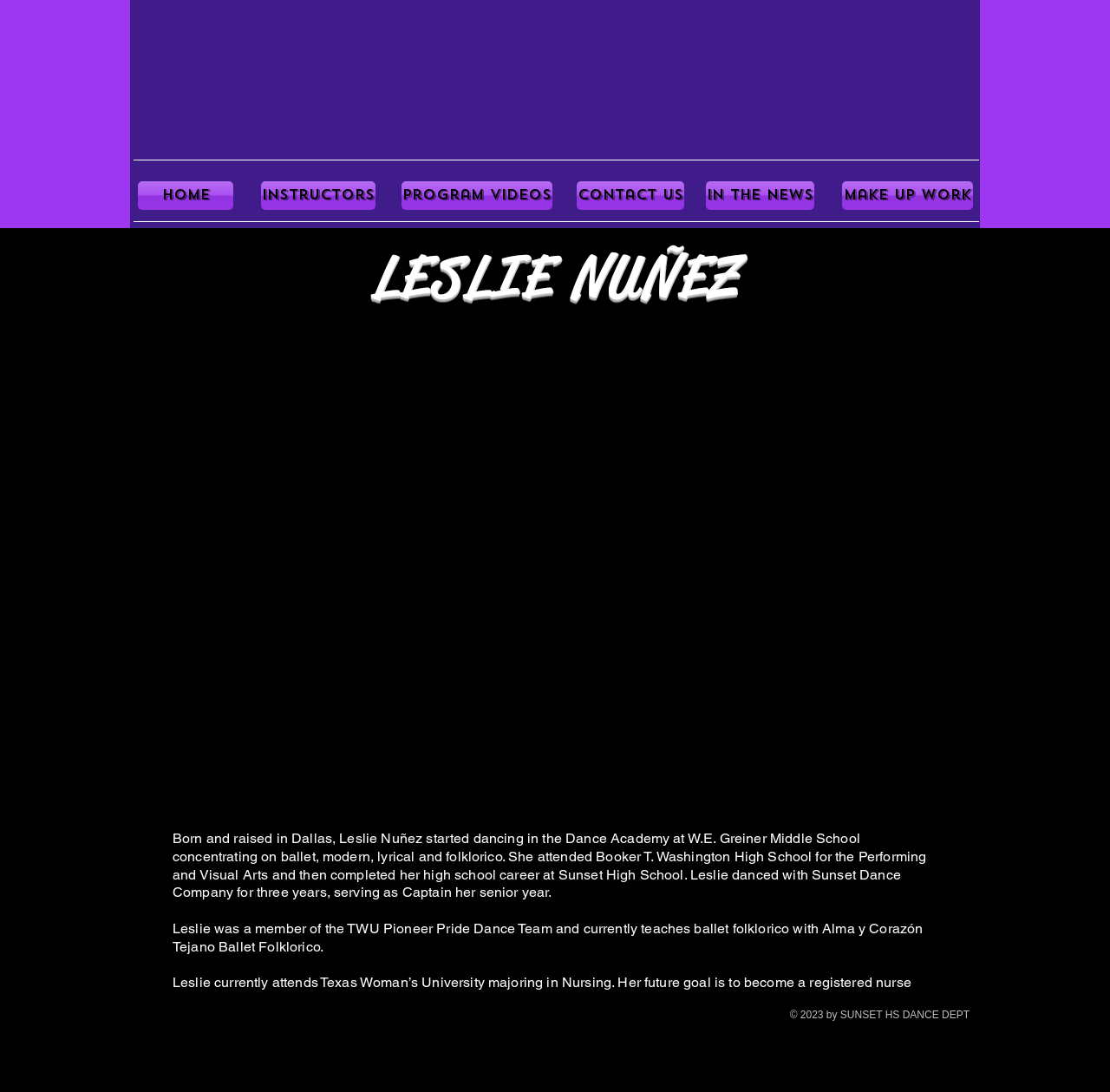Elaborate on the different components and information displayed on the webpage.

The webpage is about the Sunset High School Dance Department. At the top, there is a heading that reads "SUNSET HIGH SCHOOL" followed by a subtitle "Dance Department". Below this, there is a navigation menu with six links: "HOME", "Instructors", "Program videos", "contact us", "In The News", and "Make up work". 

The main content of the page is about Leslie Nuñez, an instructor. Her name is displayed in a heading, and below it, there is an image of her. The text describes her background, including her education and experience in dance. The text is divided into four paragraphs, with the first paragraph describing her early life and education, the second paragraph detailing her experience with the Sunset Dance Company, the third paragraph mentioning her current teaching position, and the fourth paragraph stating her current university and future career goals.

At the bottom of the page, there is a copyright notice that reads "© 2023 by SUNSET HS DANCE DEPT".